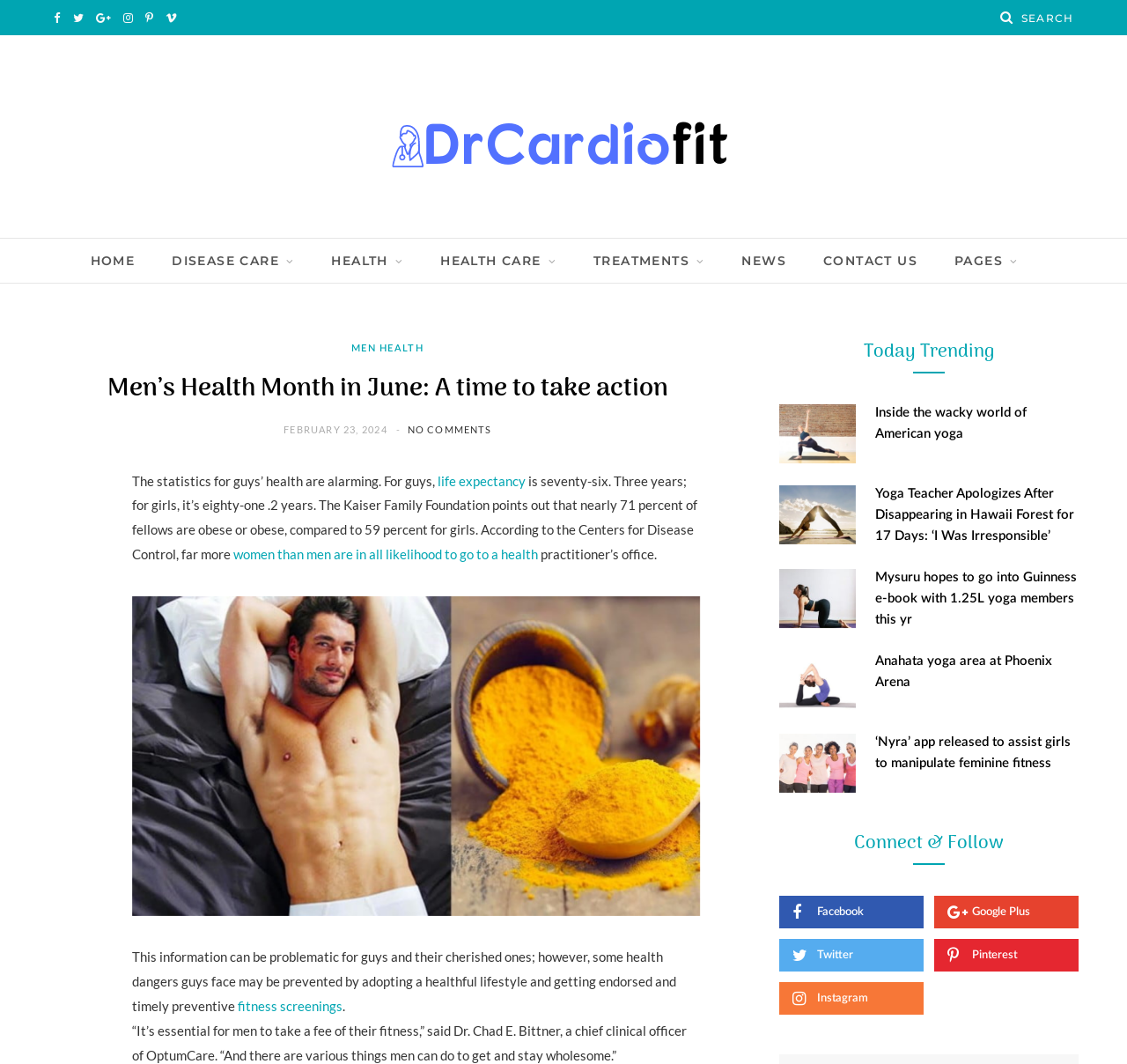Please determine the bounding box coordinates for the element that should be clicked to follow these instructions: "Search for something".

[0.906, 0.003, 0.957, 0.031]